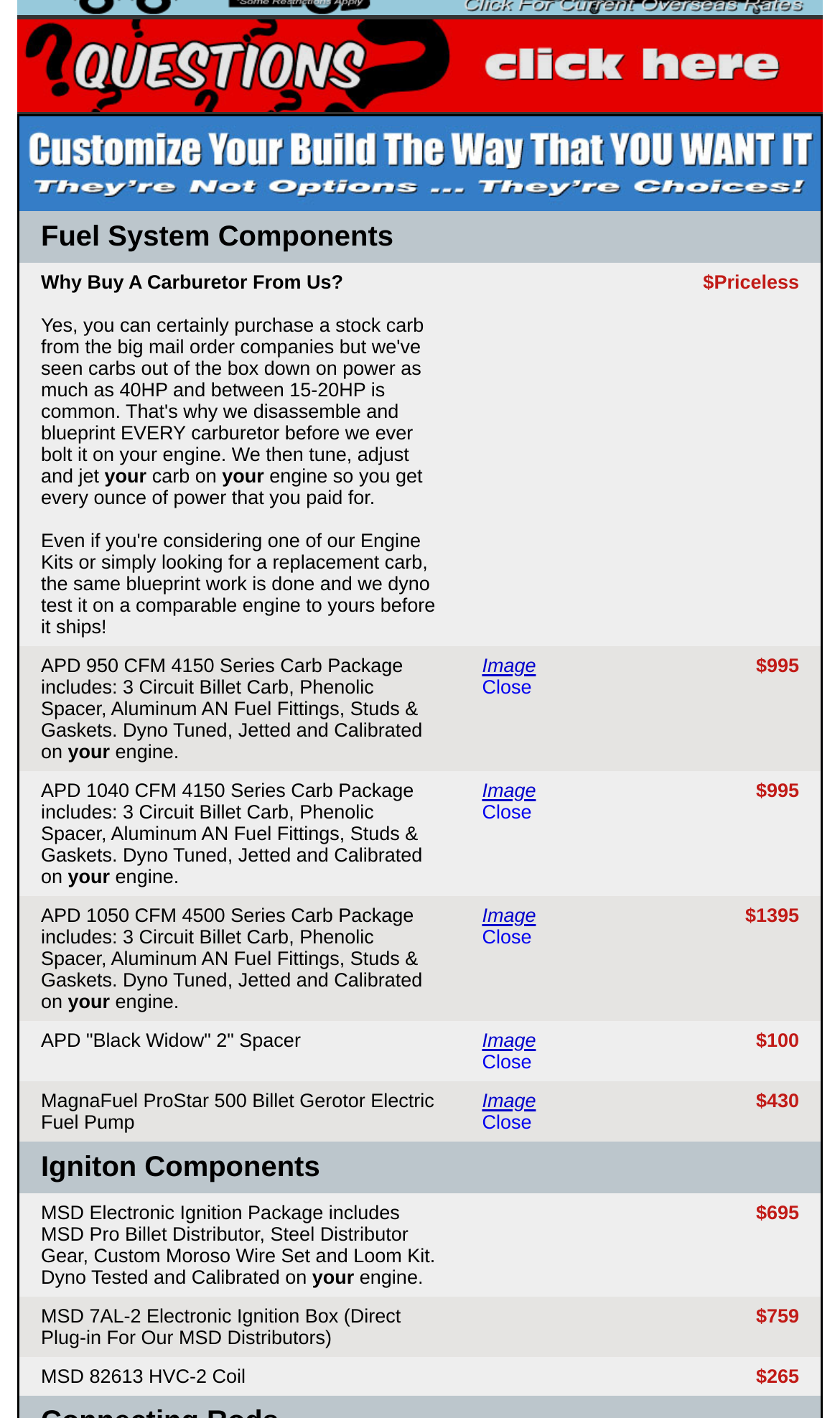Specify the bounding box coordinates of the element's region that should be clicked to achieve the following instruction: "Read the description of 'MSD Electronic Ignition Package'". The bounding box coordinates consist of four float numbers between 0 and 1, in the format [left, top, right, bottom].

[0.023, 0.841, 0.548, 0.914]